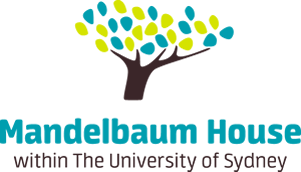Convey a detailed narrative of what is depicted in the image.

This image displays the logo of Mandelbaum House, a residential accommodation associated with The University of Sydney. The logo features a stylized tree with vibrant green and blue leaves, symbolizing growth and diversity, set against a clean, modern font. The text "Mandelbaum House" is prominently displayed in a bold turquoise, while the phrase "within The University of Sydney" appears in a smaller, more subdued brown, emphasizing the house's affiliation with the university. This design embodies the welcoming and culturally rich environment that Mandelbaum House aims to provide for its residents.